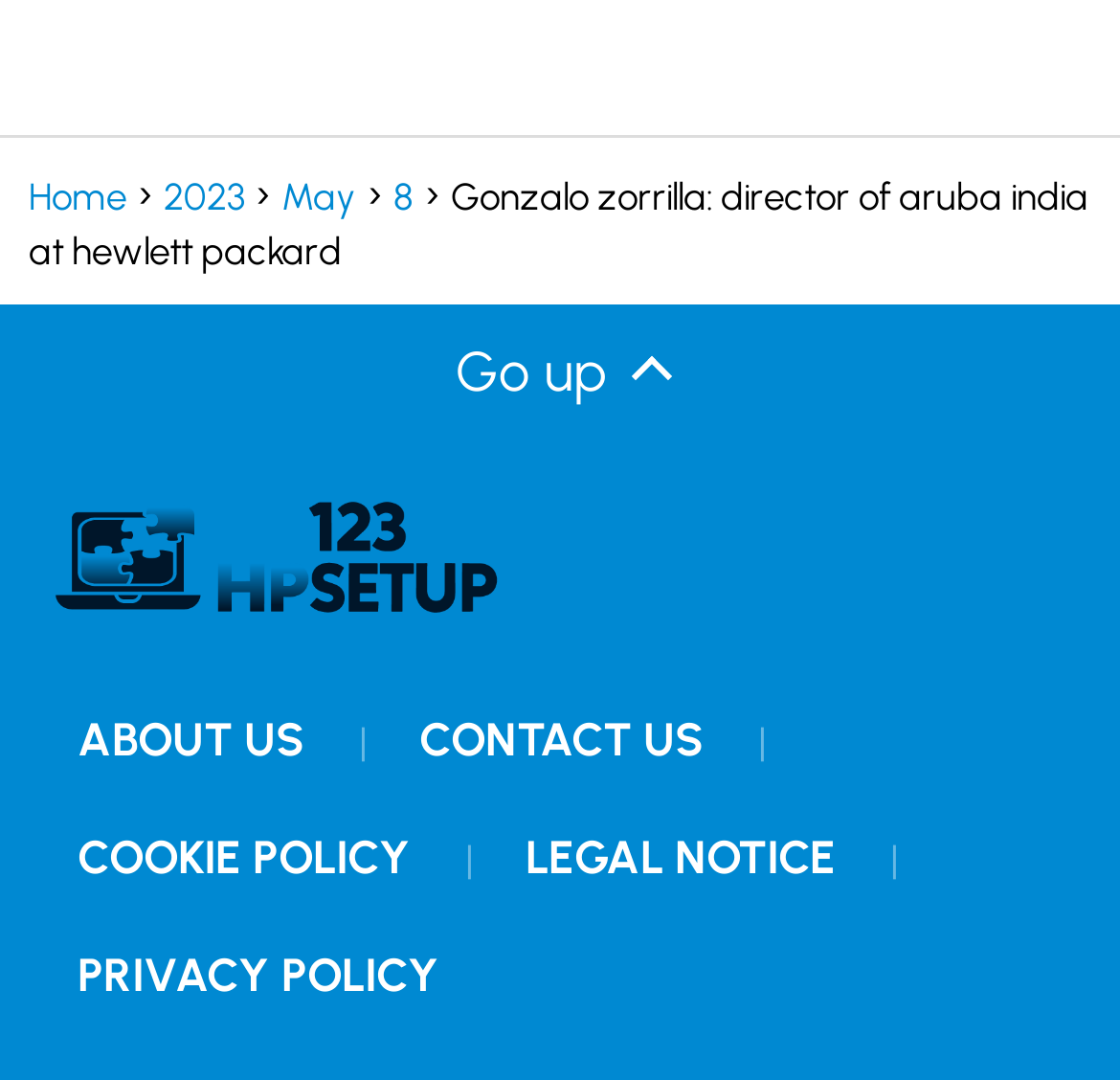Please specify the bounding box coordinates of the clickable region necessary for completing the following instruction: "read privacy policy". The coordinates must consist of four float numbers between 0 and 1, i.e., [left, top, right, bottom].

[0.041, 0.848, 0.421, 0.957]